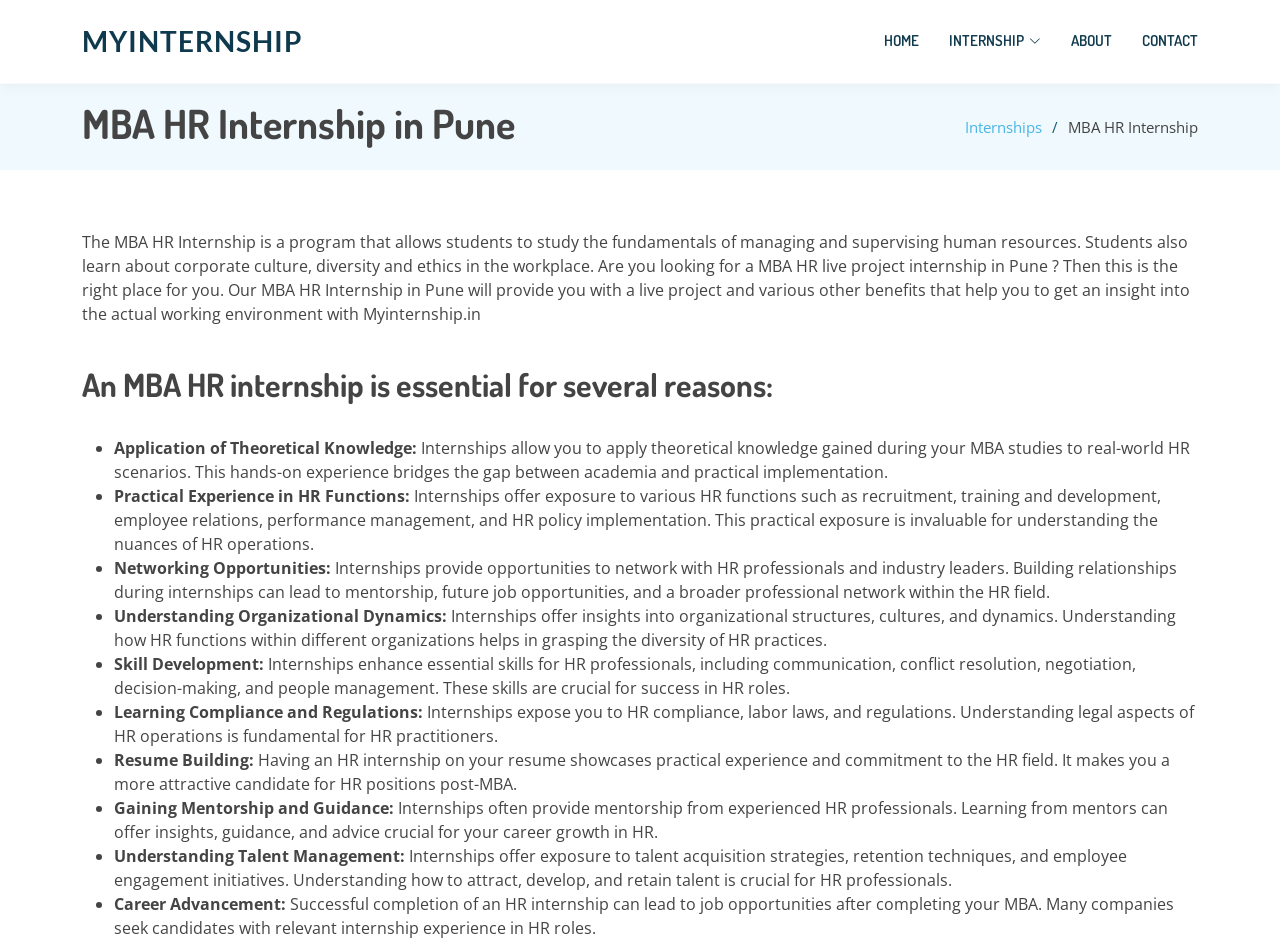Describe the entire webpage, focusing on both content and design.

This webpage is about an MBA HR Internship in Pune, providing real-world HR insights and practical learning for a successful career beginning. 

At the top, there are five links: "MYINTERNSHIP", "HOME", "INTERNSHIP", "ABOUT", and "CONTACT", aligned horizontally from left to right. 

Below these links, there is a heading "MBA HR Internship in Pune" followed by a paragraph of text that describes the MBA HR Internship program, its benefits, and what students can expect to learn from it. 

Further down, there is a heading "An MBA HR internship is essential for several reasons:" followed by a list of nine points, each starting with a bullet point and a brief description. These points highlight the importance of an MBA HR internship, including the application of theoretical knowledge, practical experience in HR functions, networking opportunities, understanding organizational dynamics, skill development, learning compliance and regulations, resume building, gaining mentorship and guidance, and understanding talent management. Each point is accompanied by a brief explanation of its significance. 

Overall, the webpage provides a detailed overview of the MBA HR Internship program, its benefits, and what students can expect to gain from it.